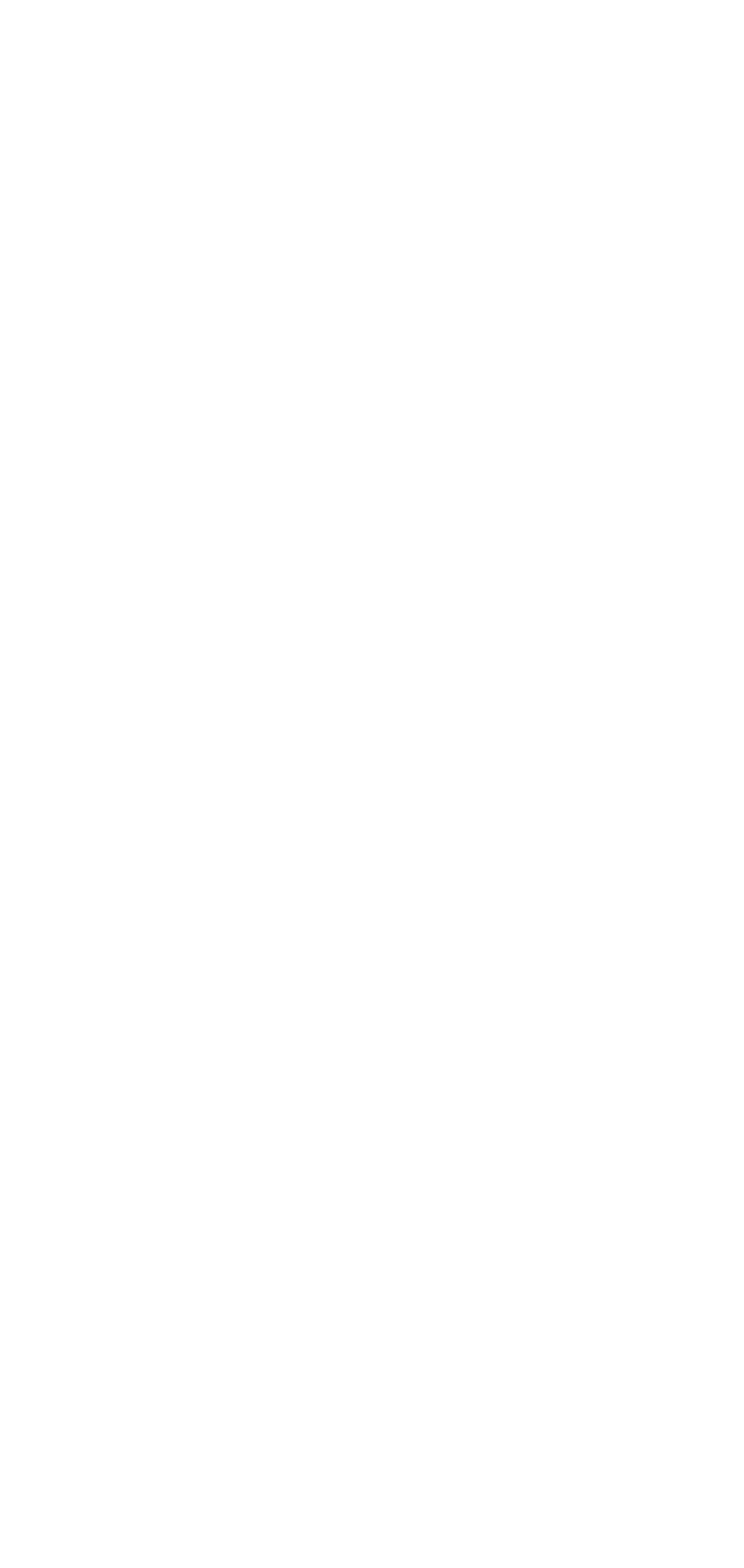Using the element description provided, determine the bounding box coordinates in the format (top-left x, top-left y, bottom-right x, bottom-right y). Ensure that all values are floating point numbers between 0 and 1. Element description: Sets & Application Tools

[0.046, 0.299, 0.477, 0.322]